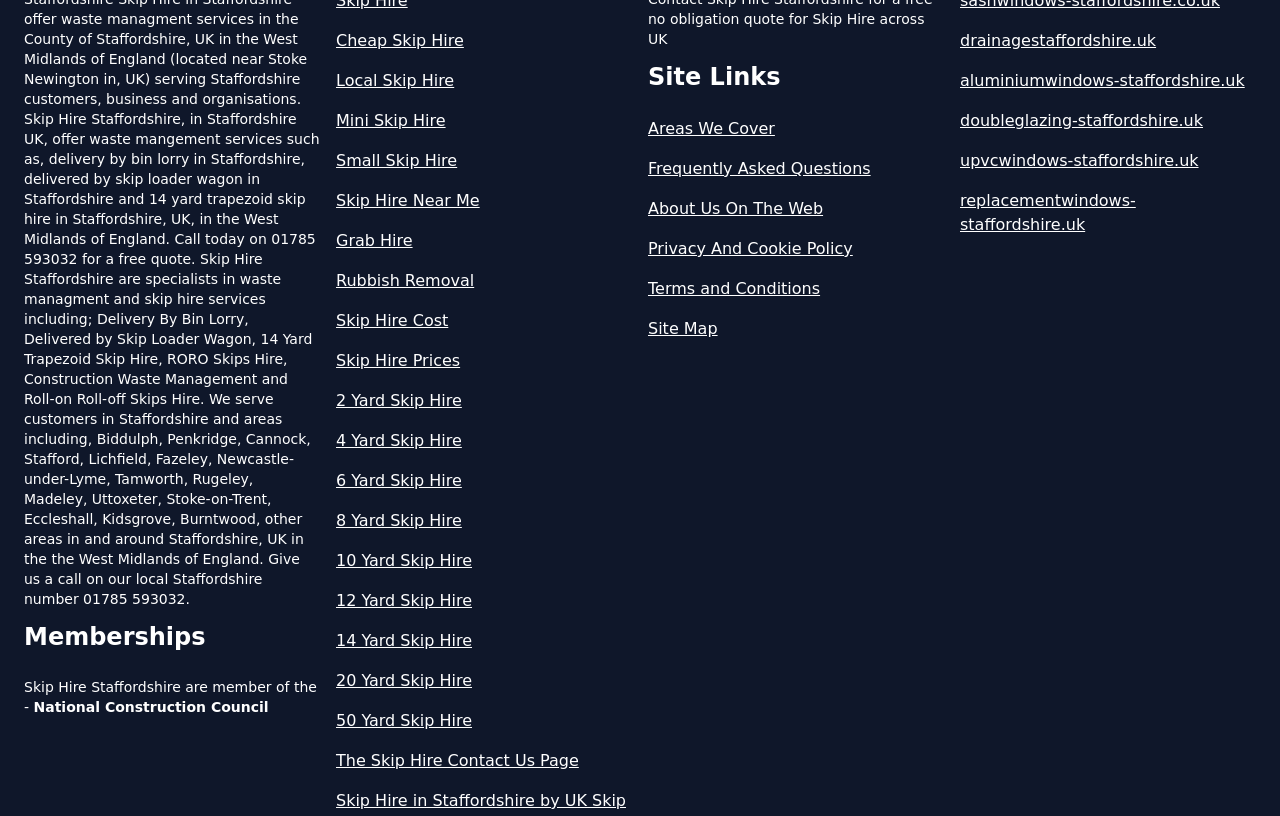Carefully observe the image and respond to the question with a detailed answer:
What is the purpose of the links under the 'Memberships' heading?

The links under the 'Memberships' heading, such as 'Cheap Skip Hire', 'Local Skip Hire', and 'Mini Skip Hire', suggest that they provide information about different types of skip hire services offered by Skip Hire Staffordshire.